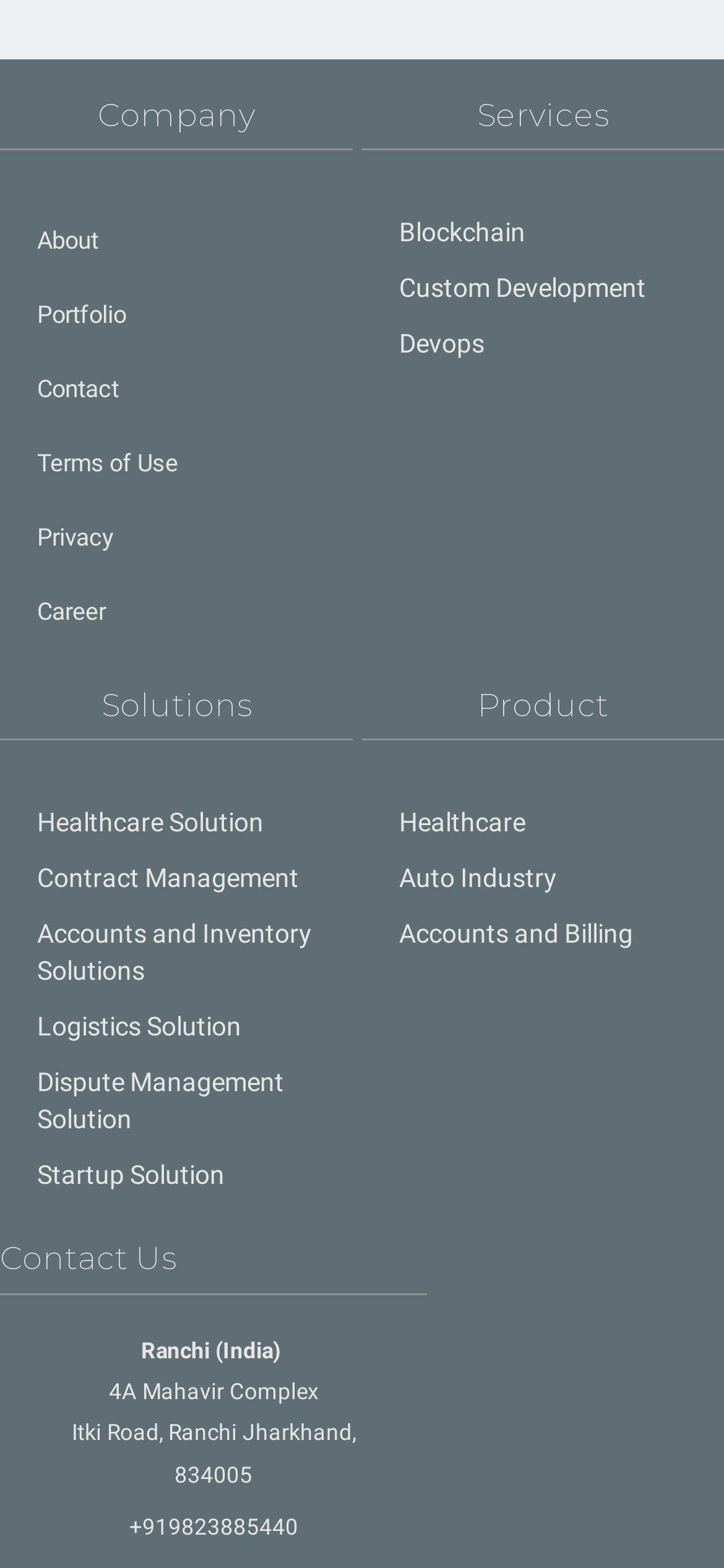What is the last part of the company's address?
Please provide a single word or phrase as the answer based on the screenshot.

834005